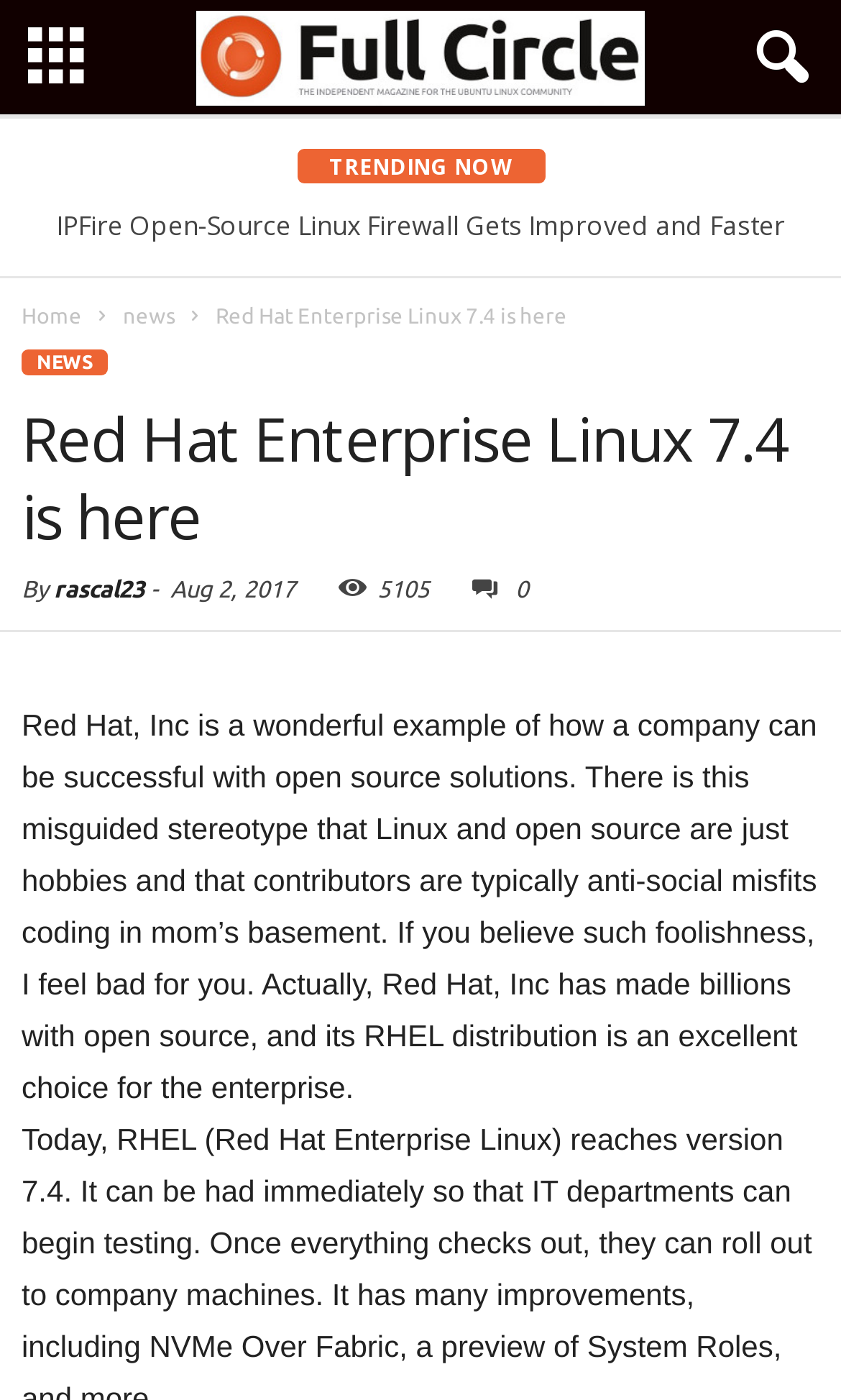Answer the question briefly using a single word or phrase: 
What is the date of the article 'Red Hat Enterprise Linux 7.4 is here'?

Aug 2, 2017